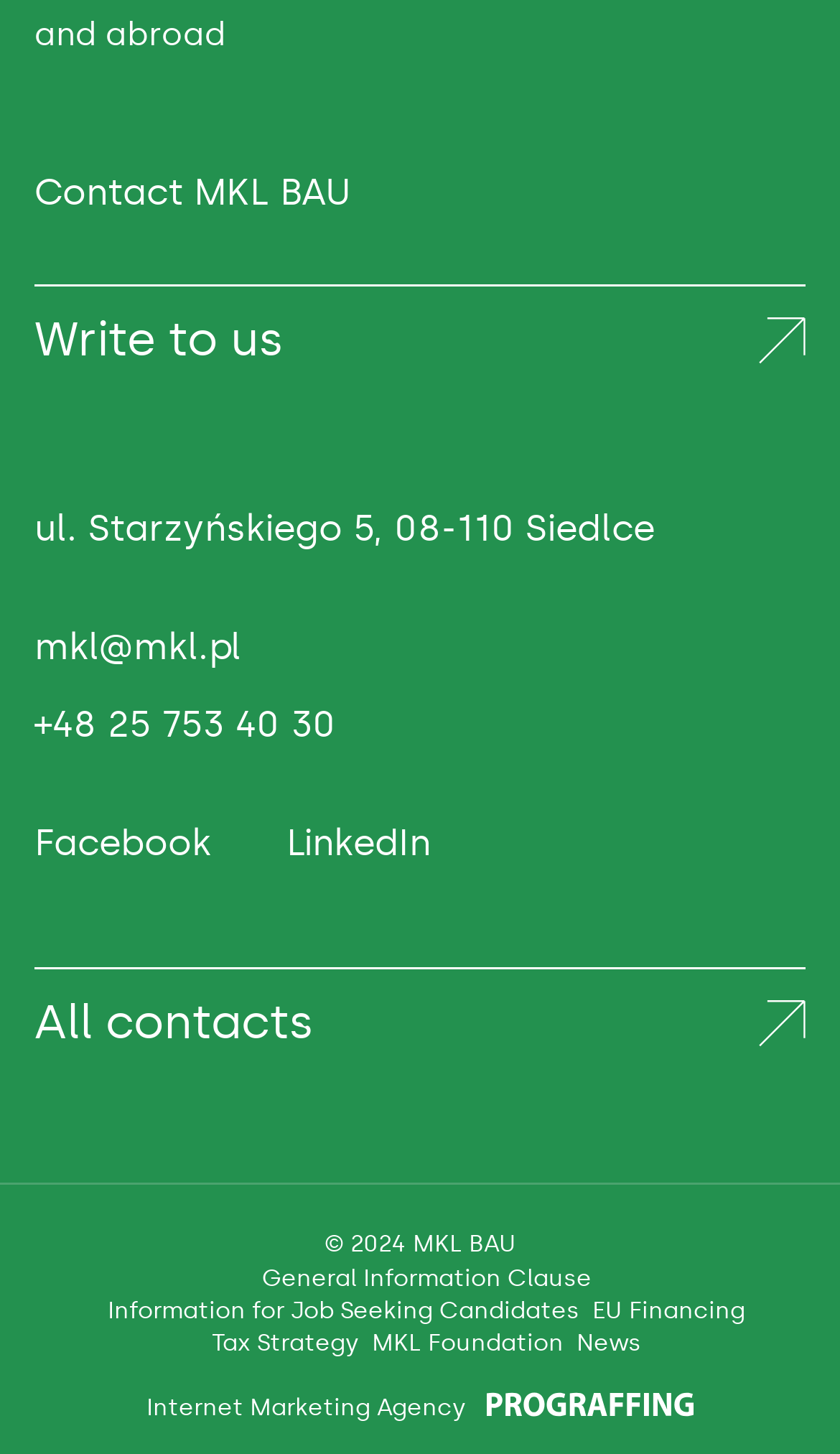Determine the bounding box coordinates of the target area to click to execute the following instruction: "Go to News page."

[0.686, 0.915, 0.763, 0.934]